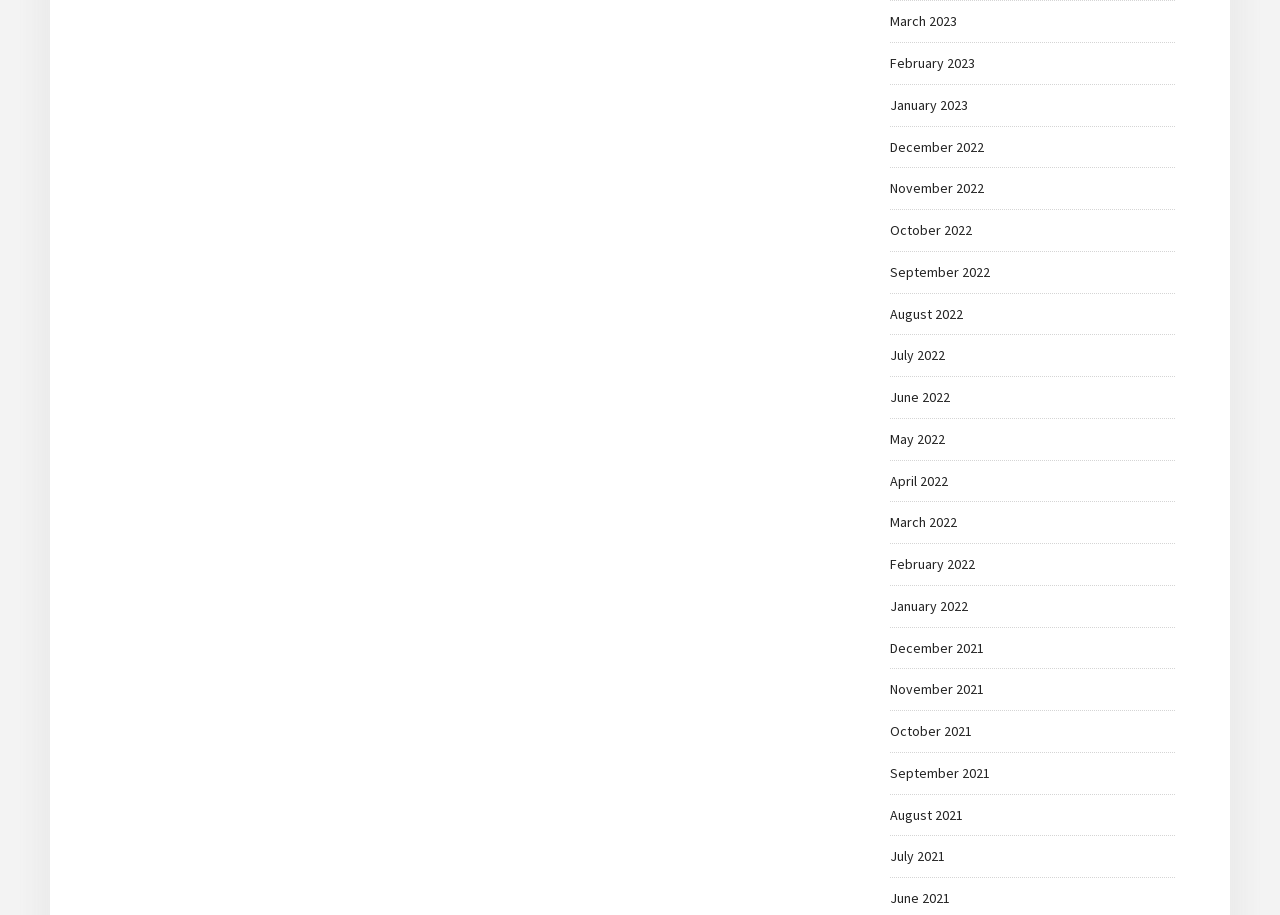Please find the bounding box coordinates of the element that must be clicked to perform the given instruction: "Click on 'MBA Aviation management'". The coordinates should be four float numbers from 0 to 1, i.e., [left, top, right, bottom].

None